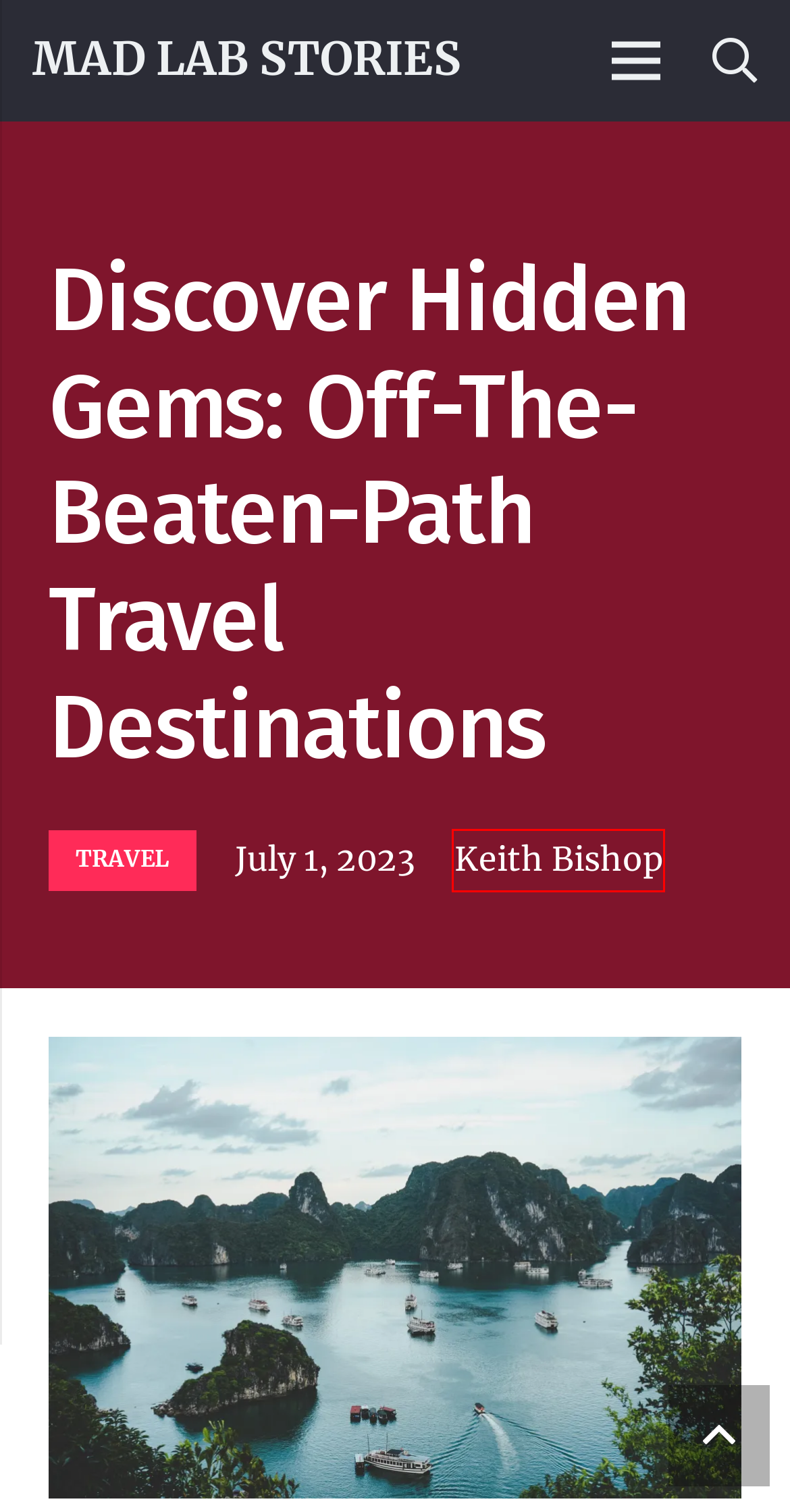Analyze the webpage screenshot with a red bounding box highlighting a UI element. Select the description that best matches the new webpage after clicking the highlighted element. Here are the options:
A. home - Mad Lab Stories
B. ENTERTAINMENT Archives - Mad Lab Stories
C. The Magic of Self-Discovery through Explorative Travel: A Journey Within - Mad Lab Stories
D. LIFE Archives - Mad Lab Stories
E. Exploring the Connection: Slow Travel and the Rise of Digital Nomadism - Mad Lab Stories
F. Keith Bishop, Author at Mad Lab Stories
G. FASHION Archives - Mad Lab Stories
H. Off The Beaten Path Travel Destinations Around The World

F